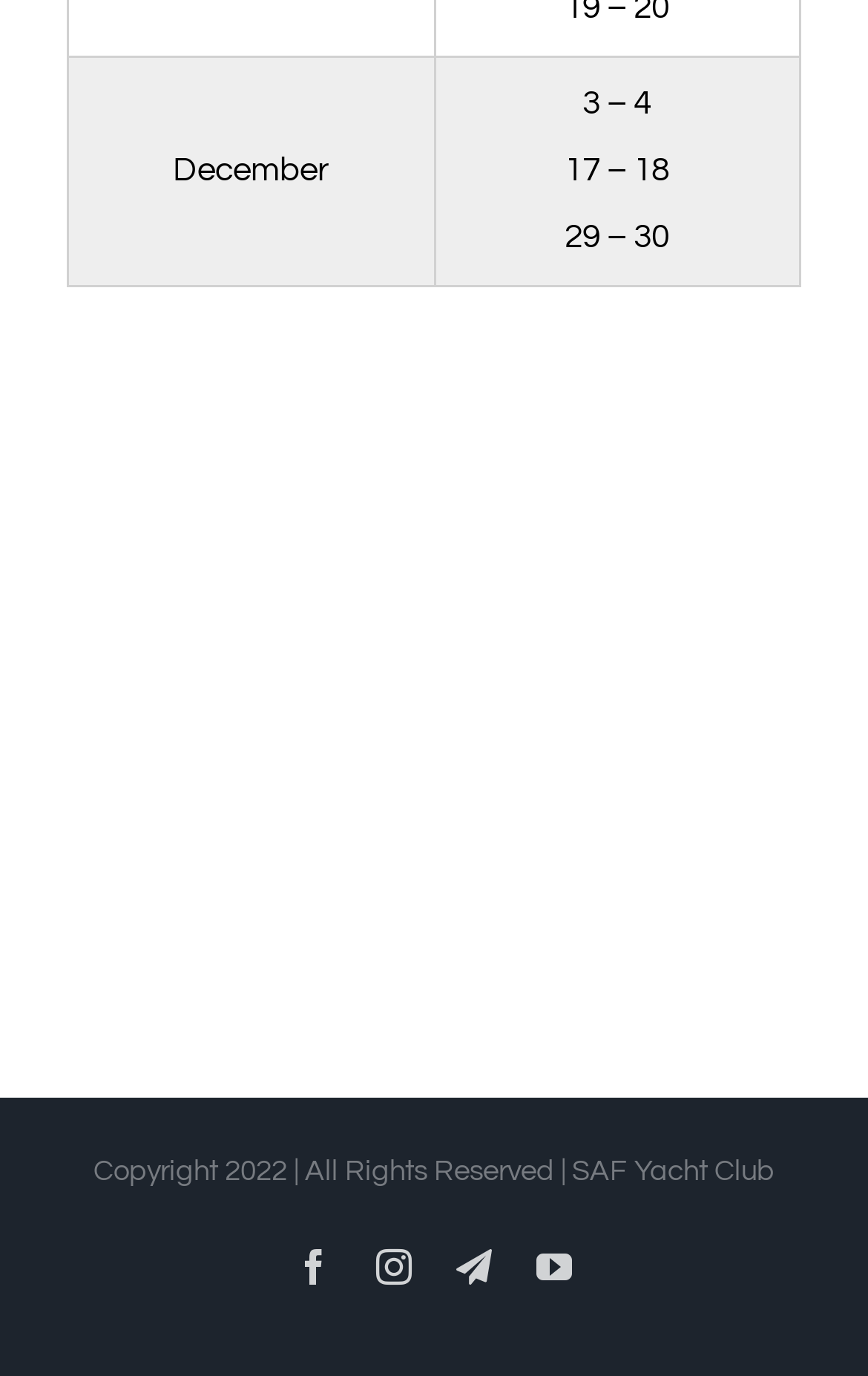Please analyze the image and give a detailed answer to the question:
What is the vertical position of the grid cell element relative to the social media links?

By comparing the y1 and y2 coordinates of the grid cell element and the social media link elements, I determined that the grid cell element is located above the social media links vertically.